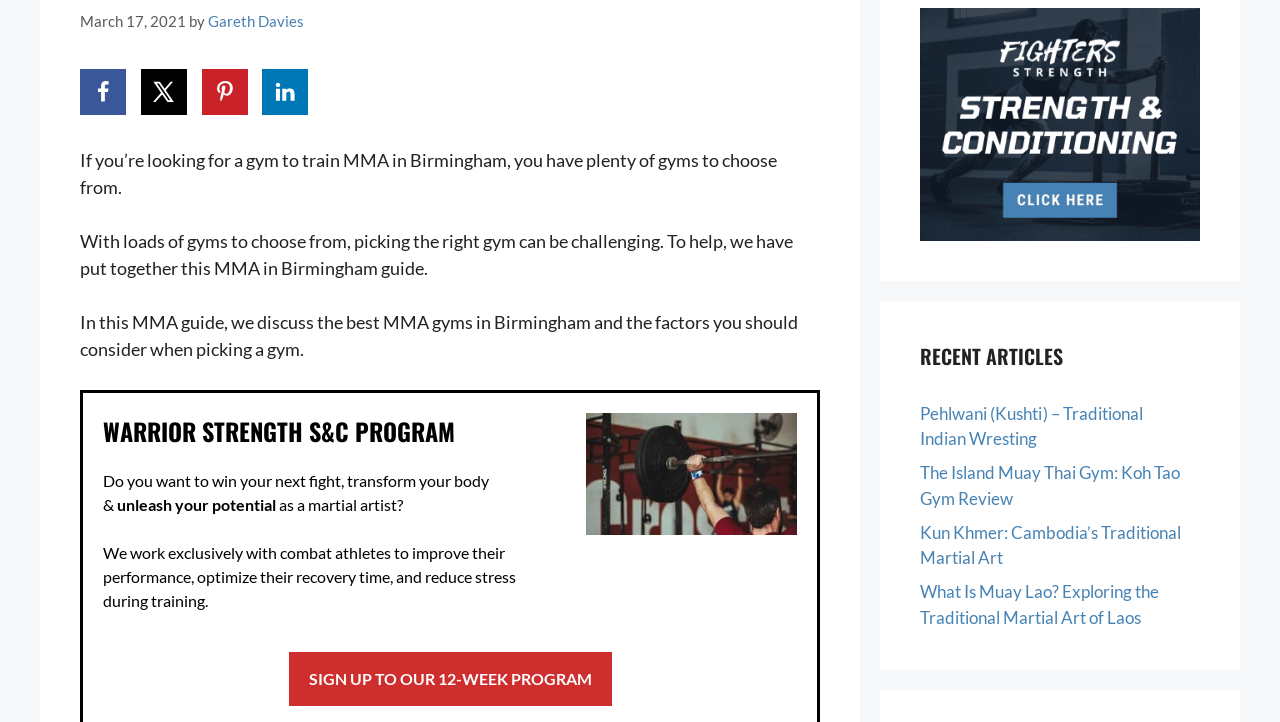Find the bounding box coordinates for the element described here: "Gareth Davies".

[0.162, 0.017, 0.238, 0.042]